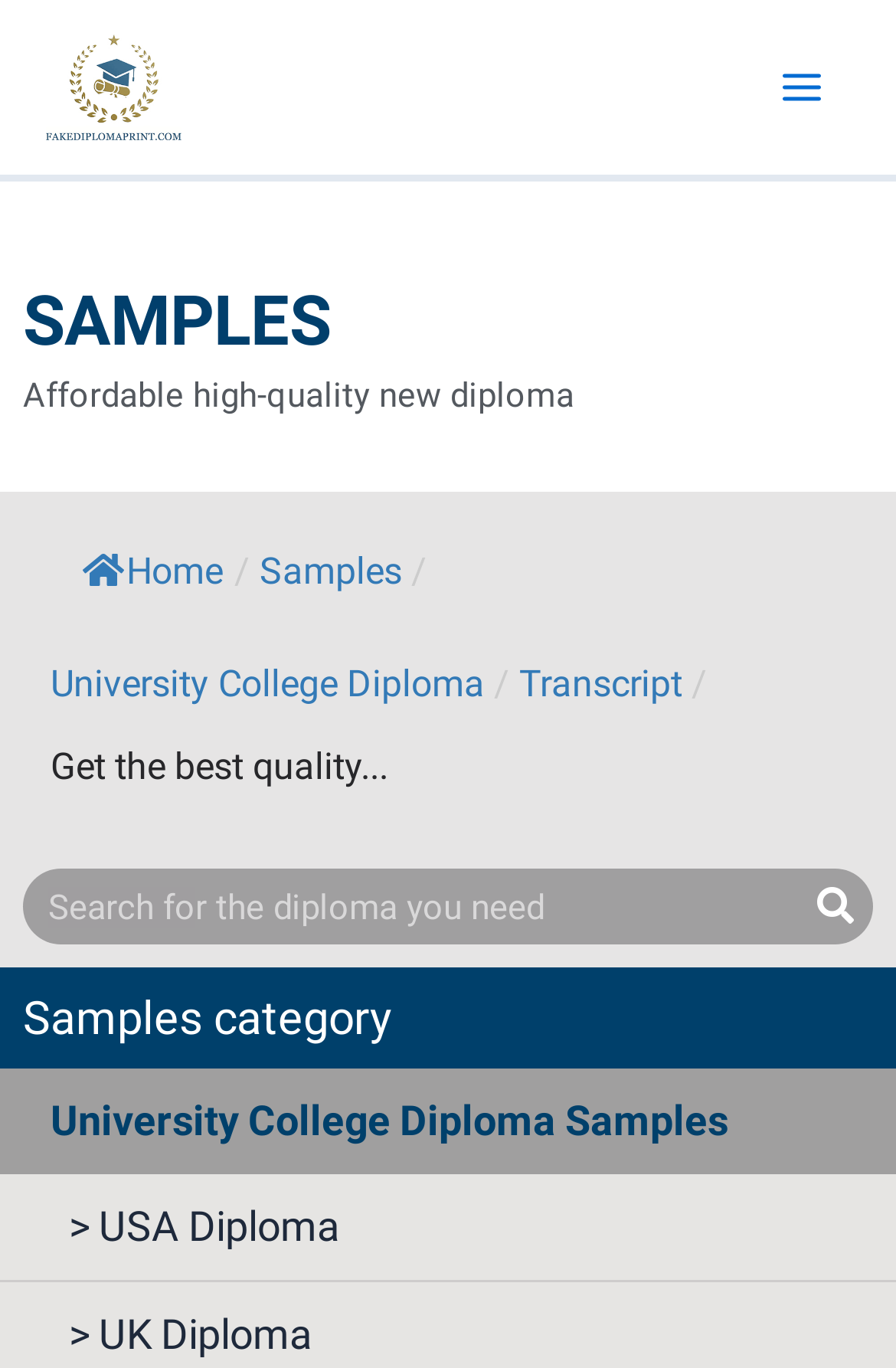How many links are there in the top menu?
Please ensure your answer to the question is detailed and covers all necessary aspects.

I counted the links in the top menu and found three links: 'Home', 'Samples', and 'University College Diploma'.